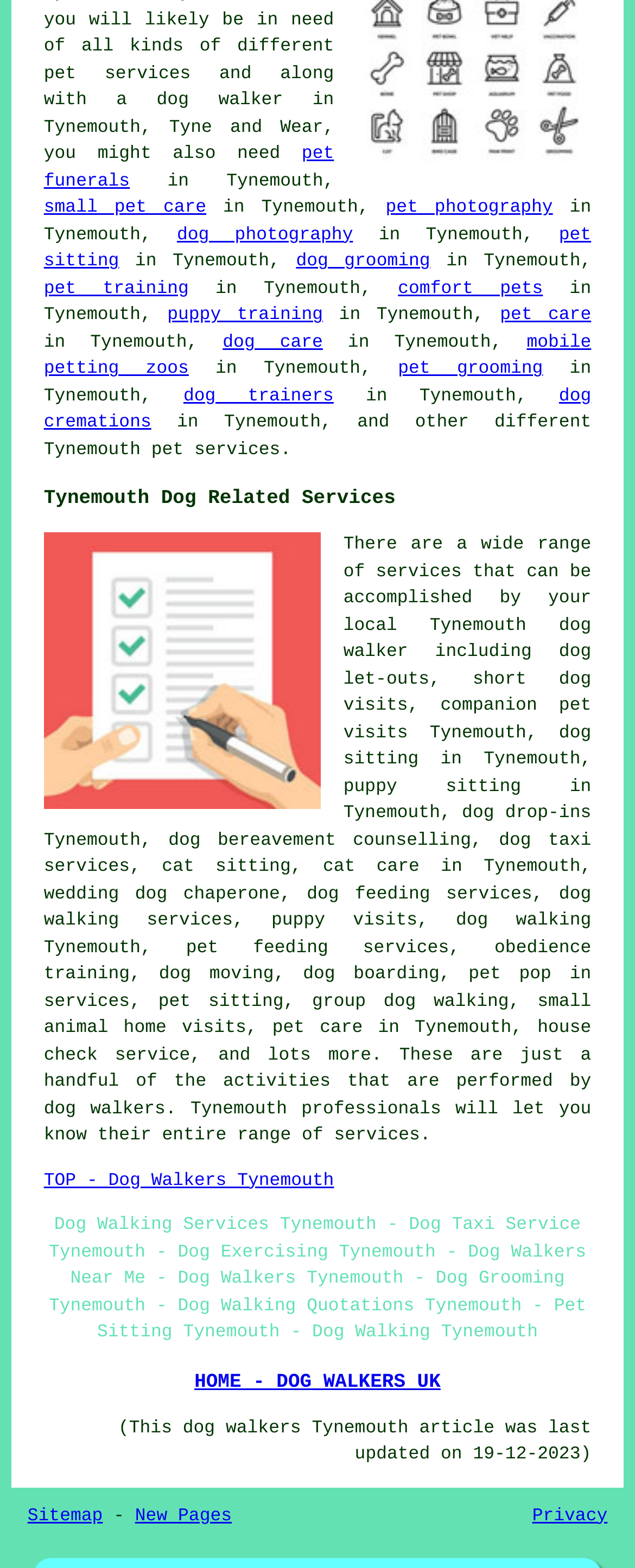Based on the element description: "A new home", identify the UI element and provide its bounding box coordinates. Use four float numbers between 0 and 1, [left, top, right, bottom].

None